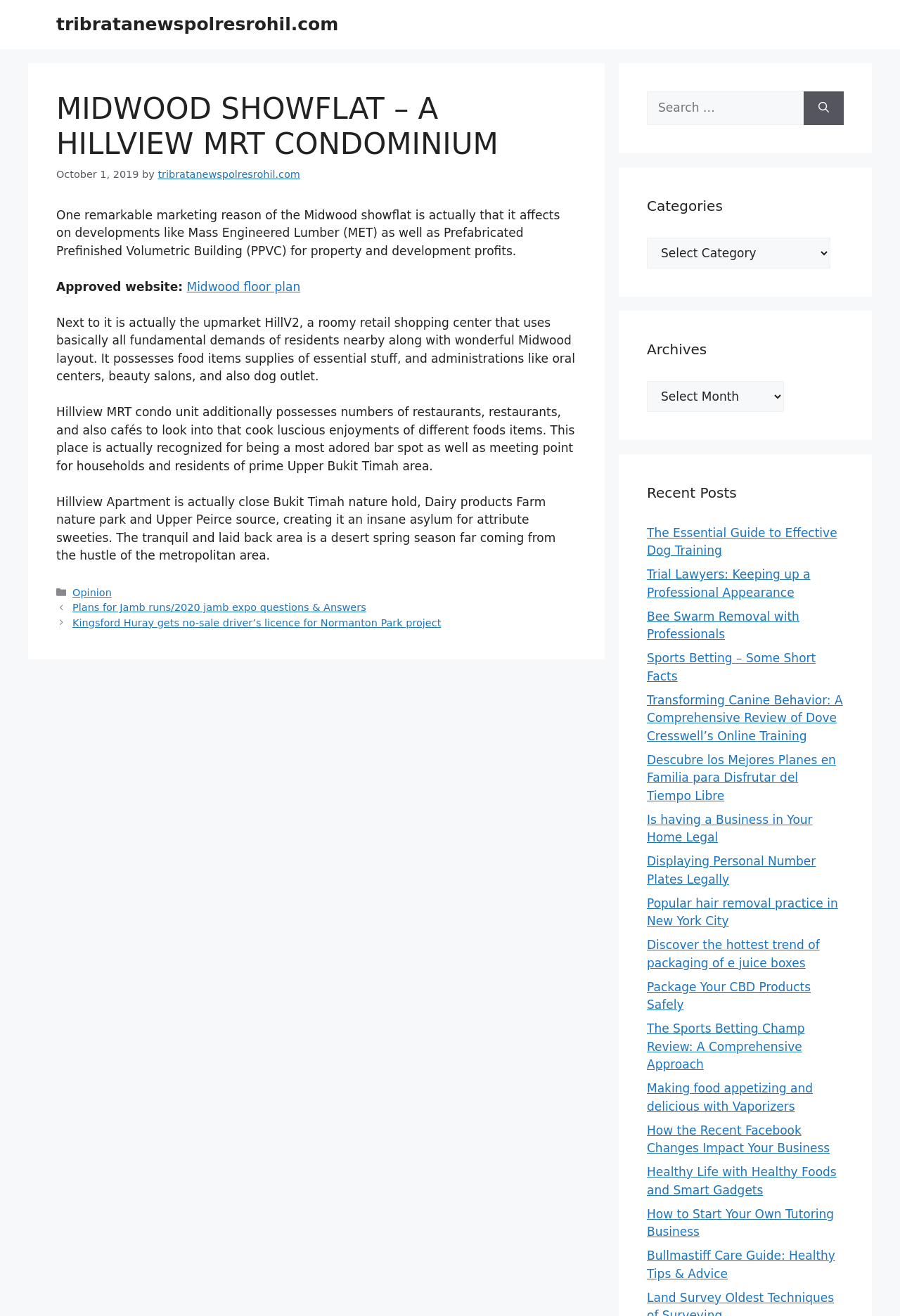What is the main topic of this webpage?
Deliver a detailed and extensive answer to the question.

Based on the webpage content, the main topic is about Midwood Showflat, a condominium near Hillview MRT. The webpage provides information about the showflat, its location, and its features.